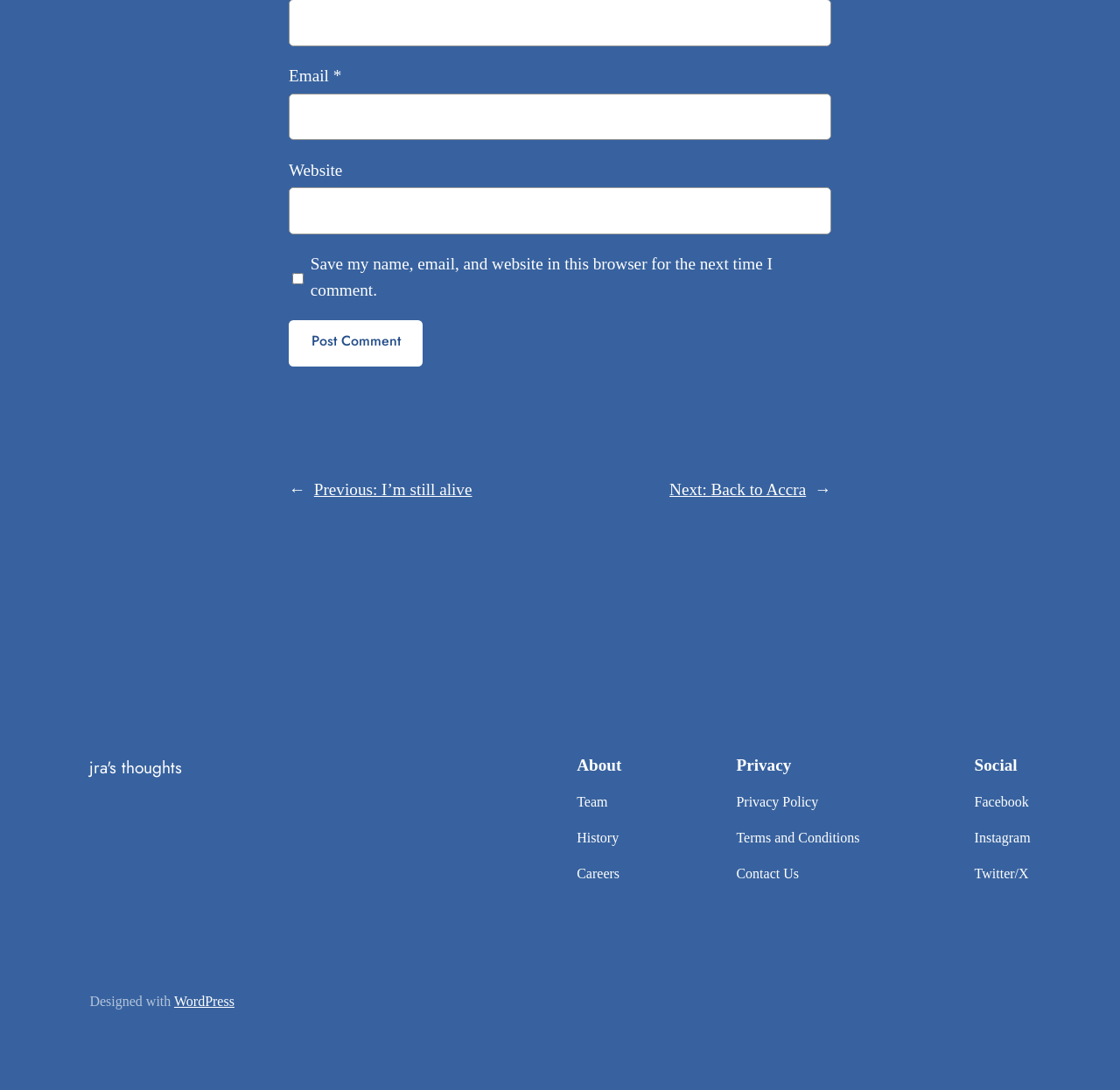How many navigation sections are there?
Based on the image, answer the question with a single word or brief phrase.

4